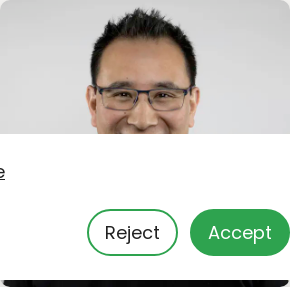Explain in detail what you see in the image.

The image features Tim Loo, who is smiling warmly at the camera. He is wearing glasses and a black top. Tim holds the position of Executive Director of Strategy and is based in London. His approachable demeanor and friendly expression suggest a professional yet personable character, making him an inviting presence in any work environment.